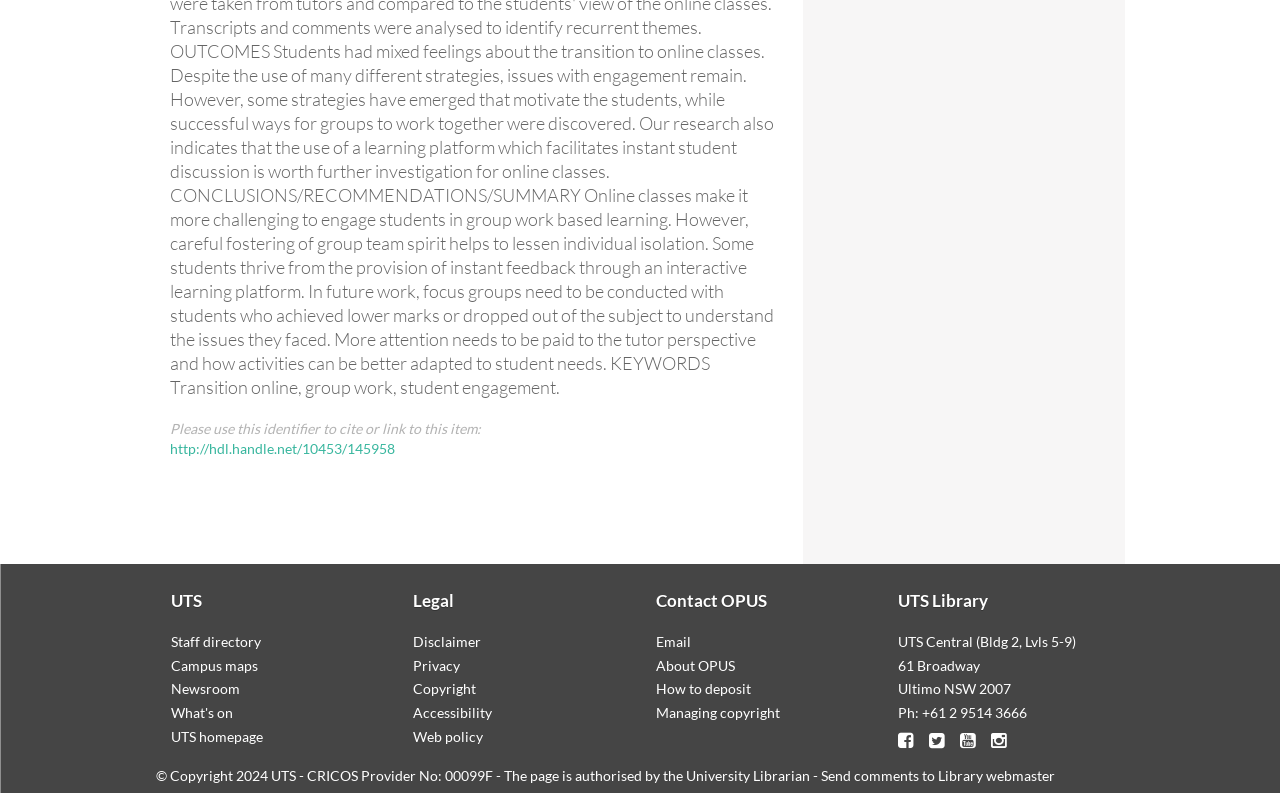Please give a short response to the question using one word or a phrase:
What is the identifier to cite or link to this item?

http://hdl.handle.net/10453/145958